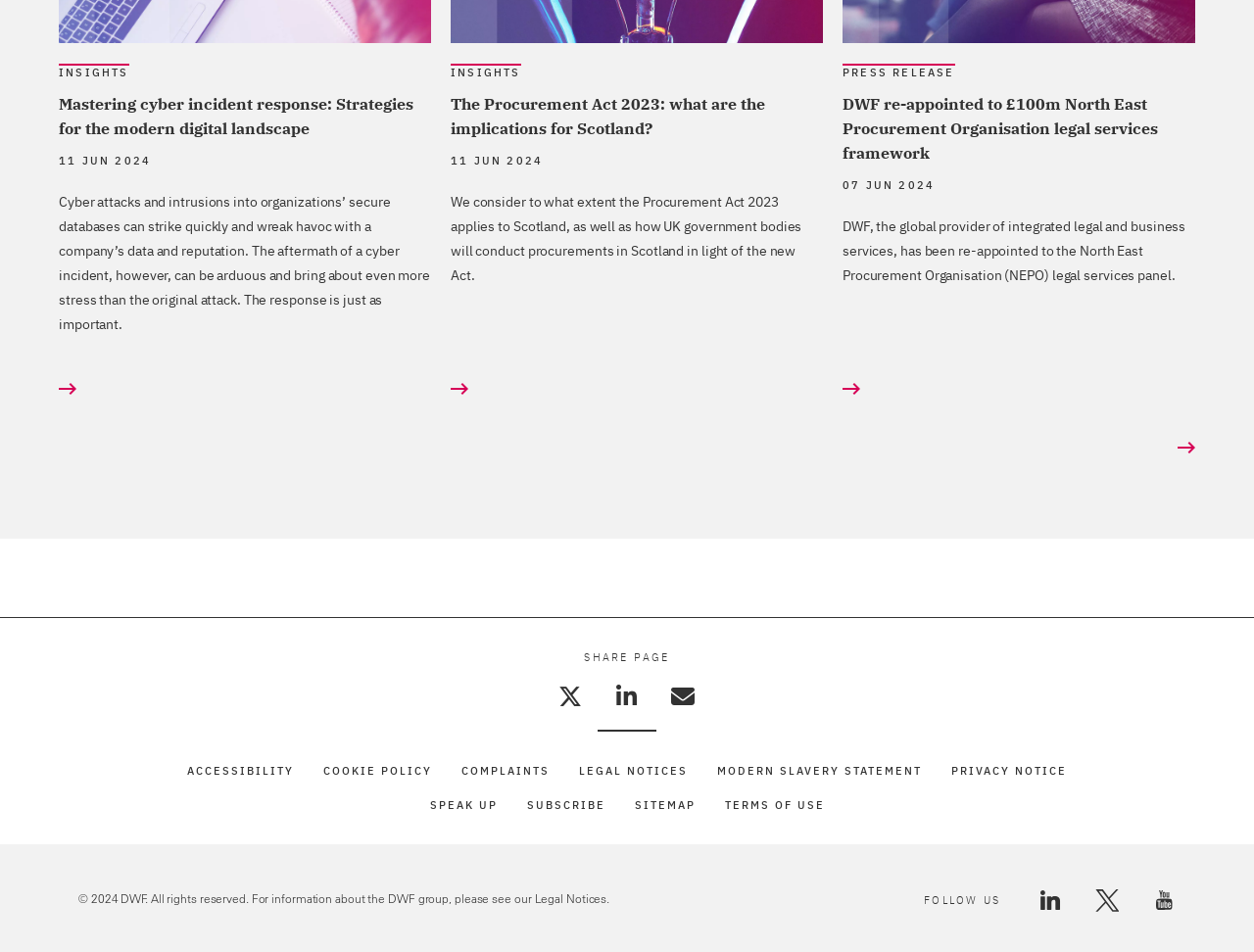Respond to the following query with just one word or a short phrase: 
What is the title of the first article?

Mastering cyber incident response